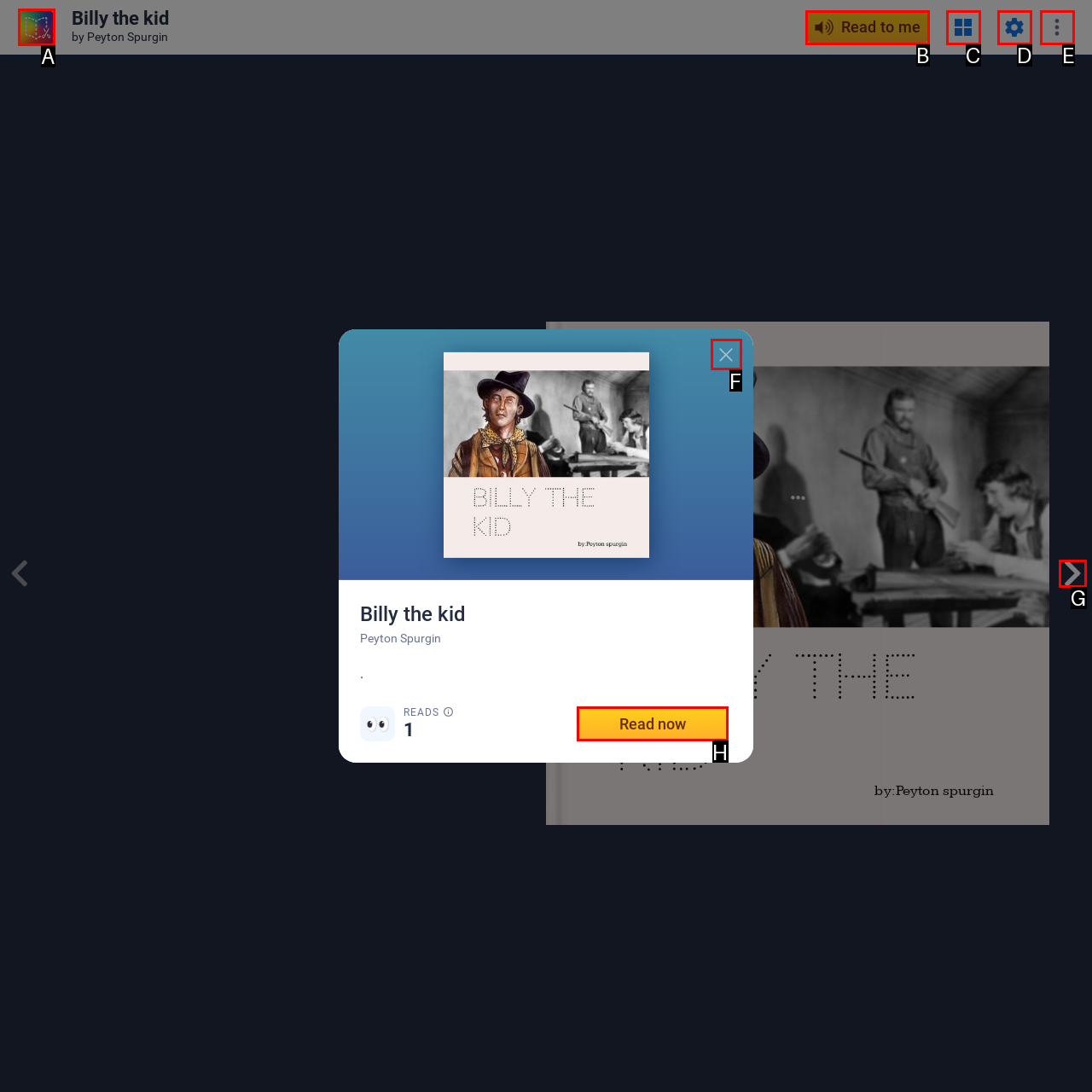Choose the option that matches the following description: Read now
Reply with the letter of the selected option directly.

H